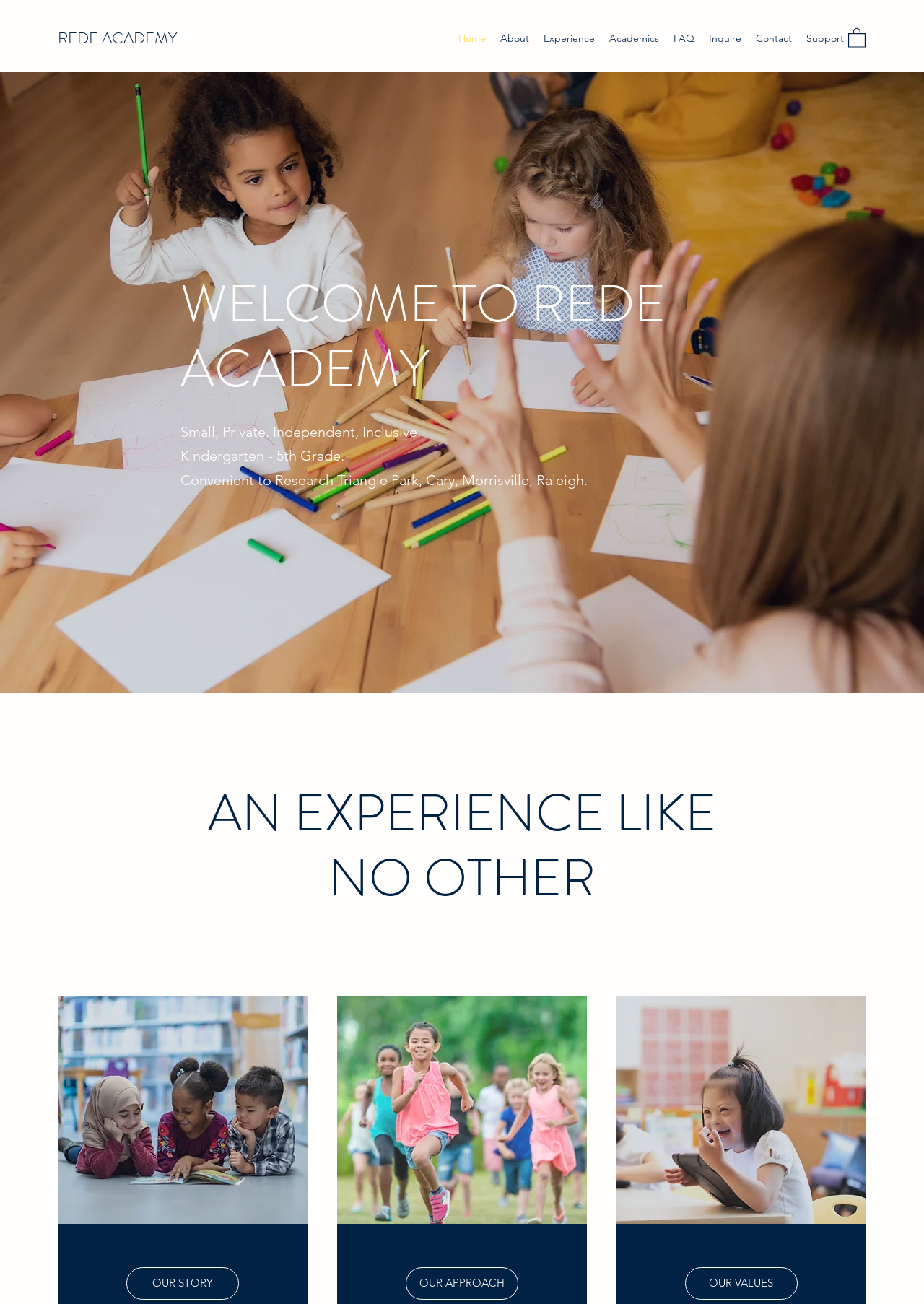What are the three links at the bottom of the webpage?
Based on the content of the image, thoroughly explain and answer the question.

The three links at the bottom of the webpage can be found in the region 'Home: What's Happening'. They are 'OUR STORY', 'OUR APPROACH', and 'OUR VALUES'.